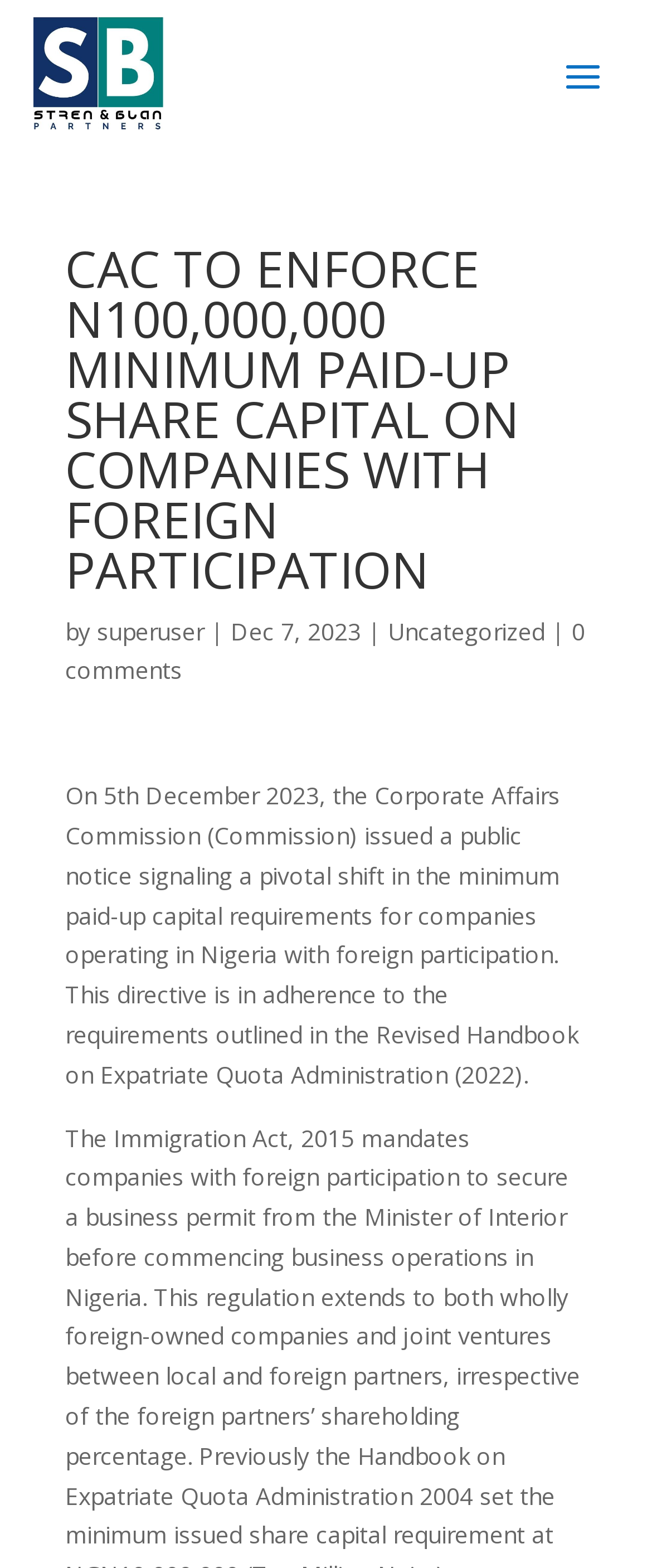Return the bounding box coordinates of the UI element that corresponds to this description: "superuser". The coordinates must be given as four float numbers in the range of 0 and 1, [left, top, right, bottom].

[0.149, 0.392, 0.313, 0.412]